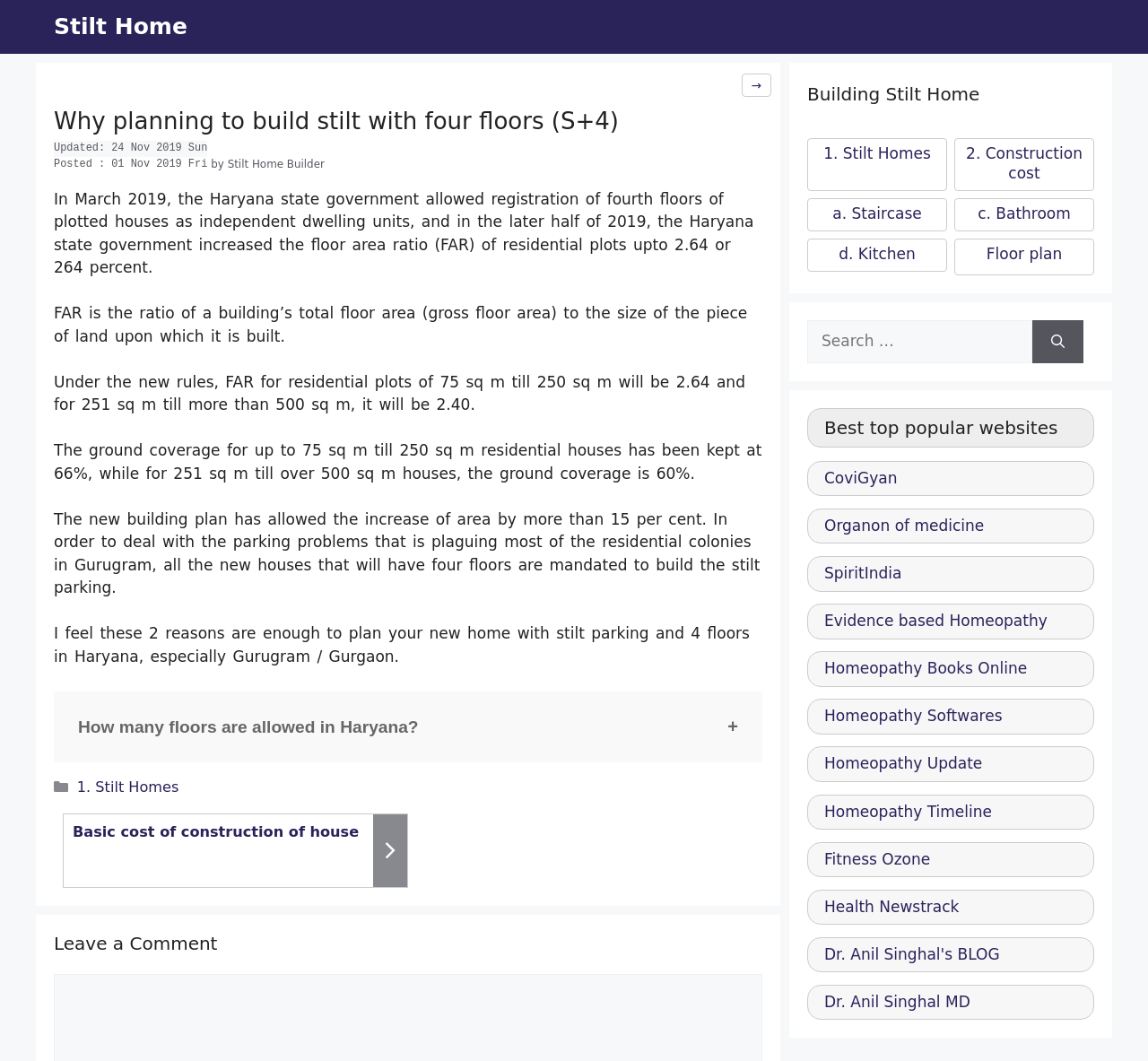Your task is to extract the text of the main heading from the webpage.

Why planning to build stilt with four floors (S+4)